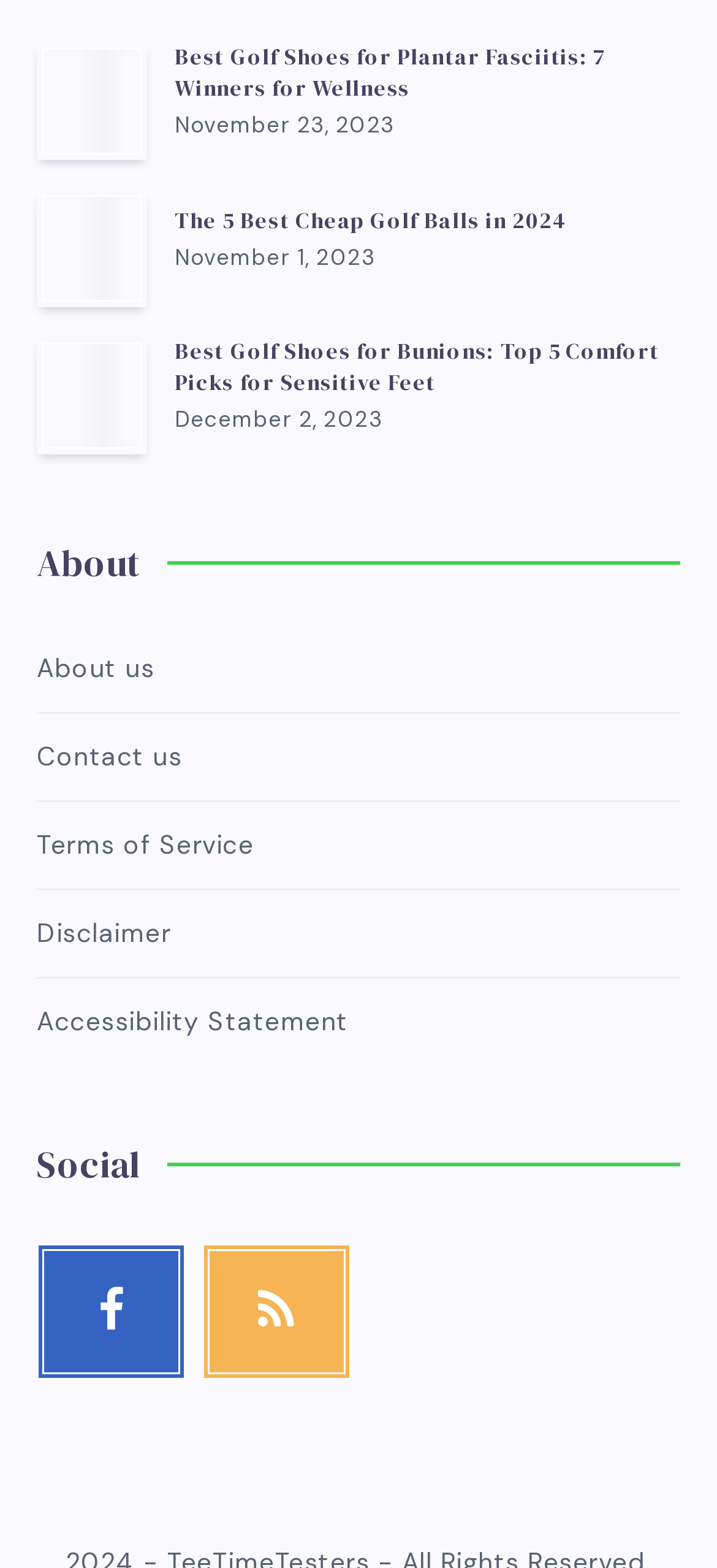Please answer the following question using a single word or phrase: 
What is the date of the second article?

November 1, 2023